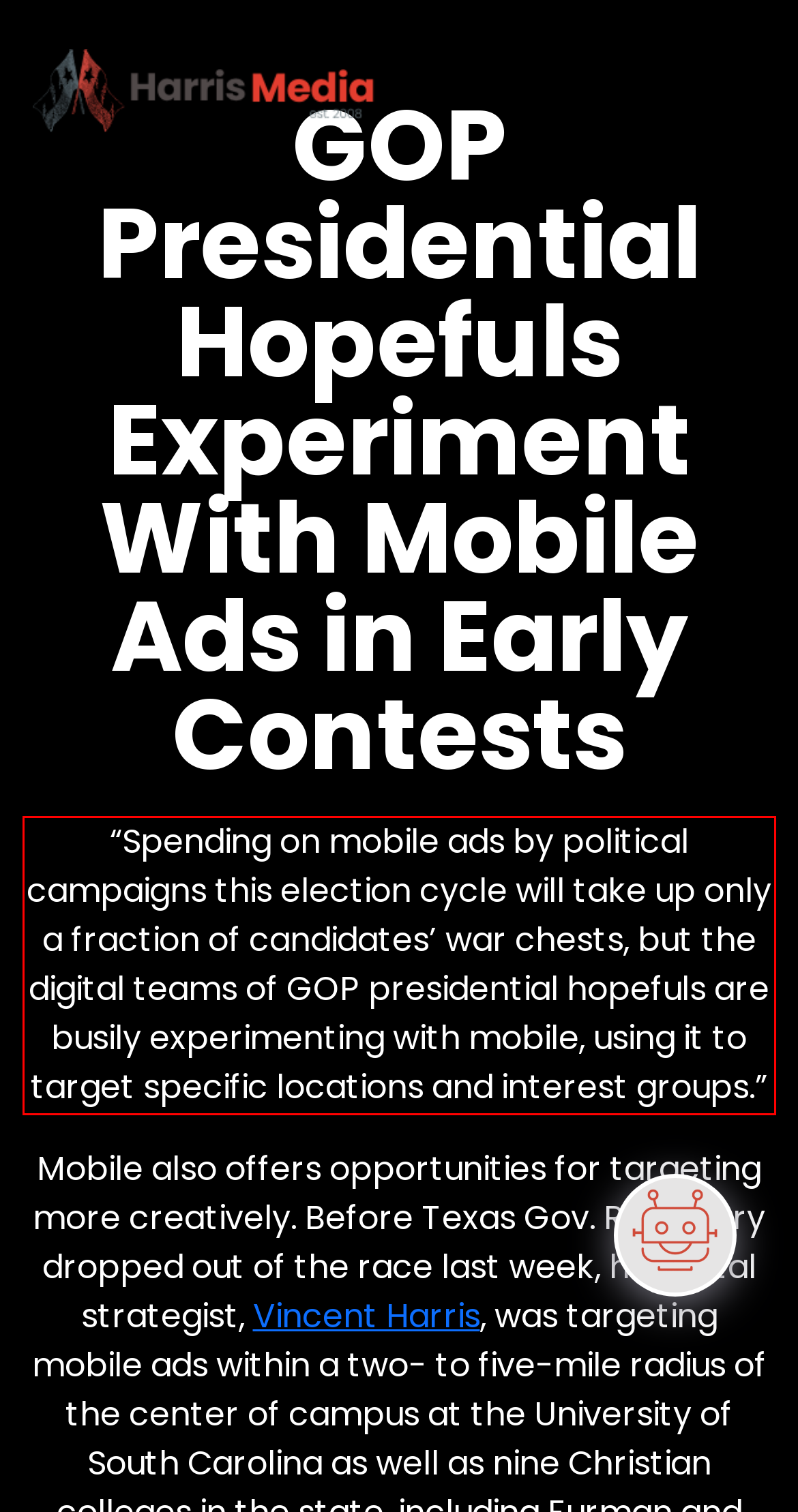Examine the webpage screenshot, find the red bounding box, and extract the text content within this marked area.

“Spending on mobile ads by political campaigns this election cycle will take up only a fraction of candidates’ war chests, but the digital teams of GOP presidential hopefuls are busily experimenting with mobile, using it to target specific locations and interest groups.”